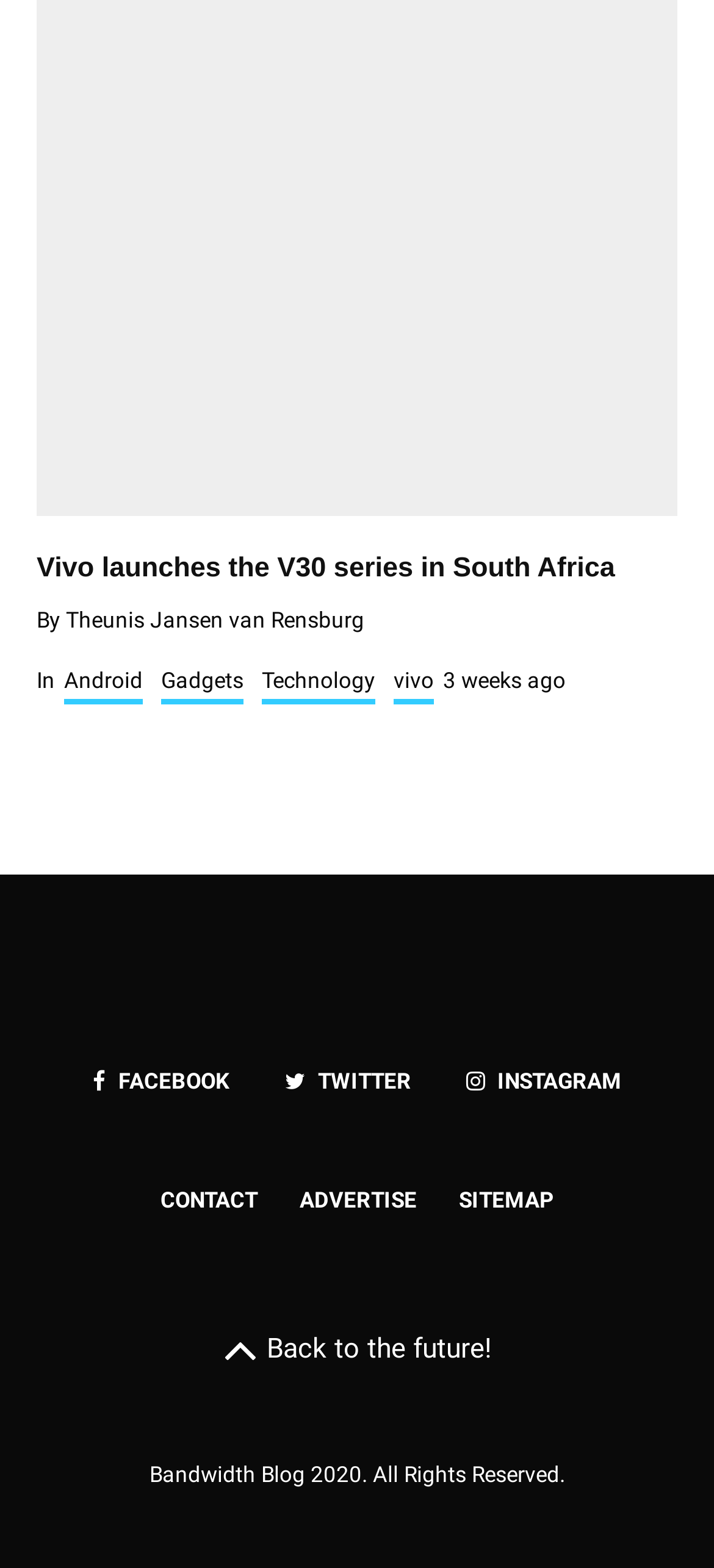Specify the bounding box coordinates of the area to click in order to follow the given instruction: "Visit the Android page."

[0.09, 0.423, 0.2, 0.45]